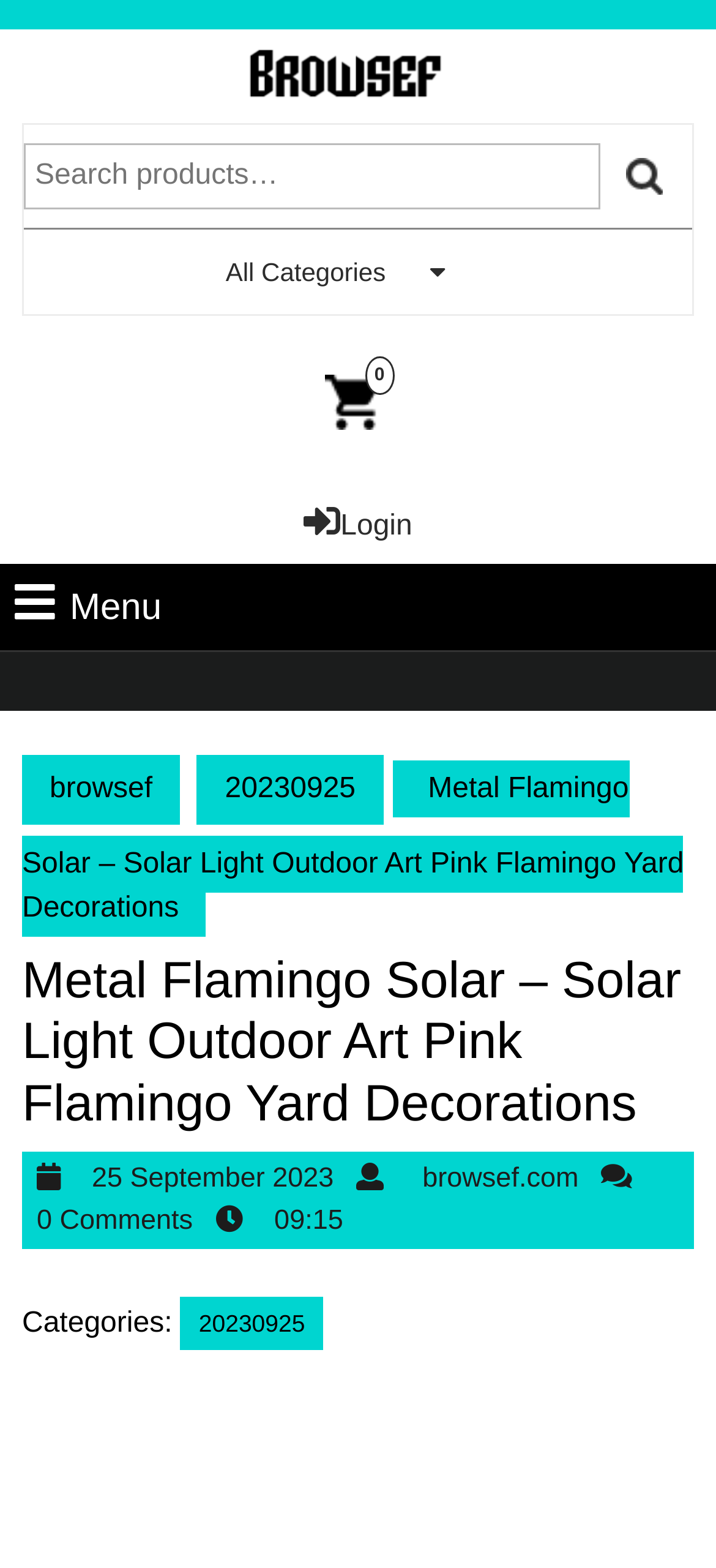For the element described, predict the bounding box coordinates as (top-left x, top-left y, bottom-right x, bottom-right y). All values should be between 0 and 1. Element description: browsef

[0.031, 0.481, 0.251, 0.526]